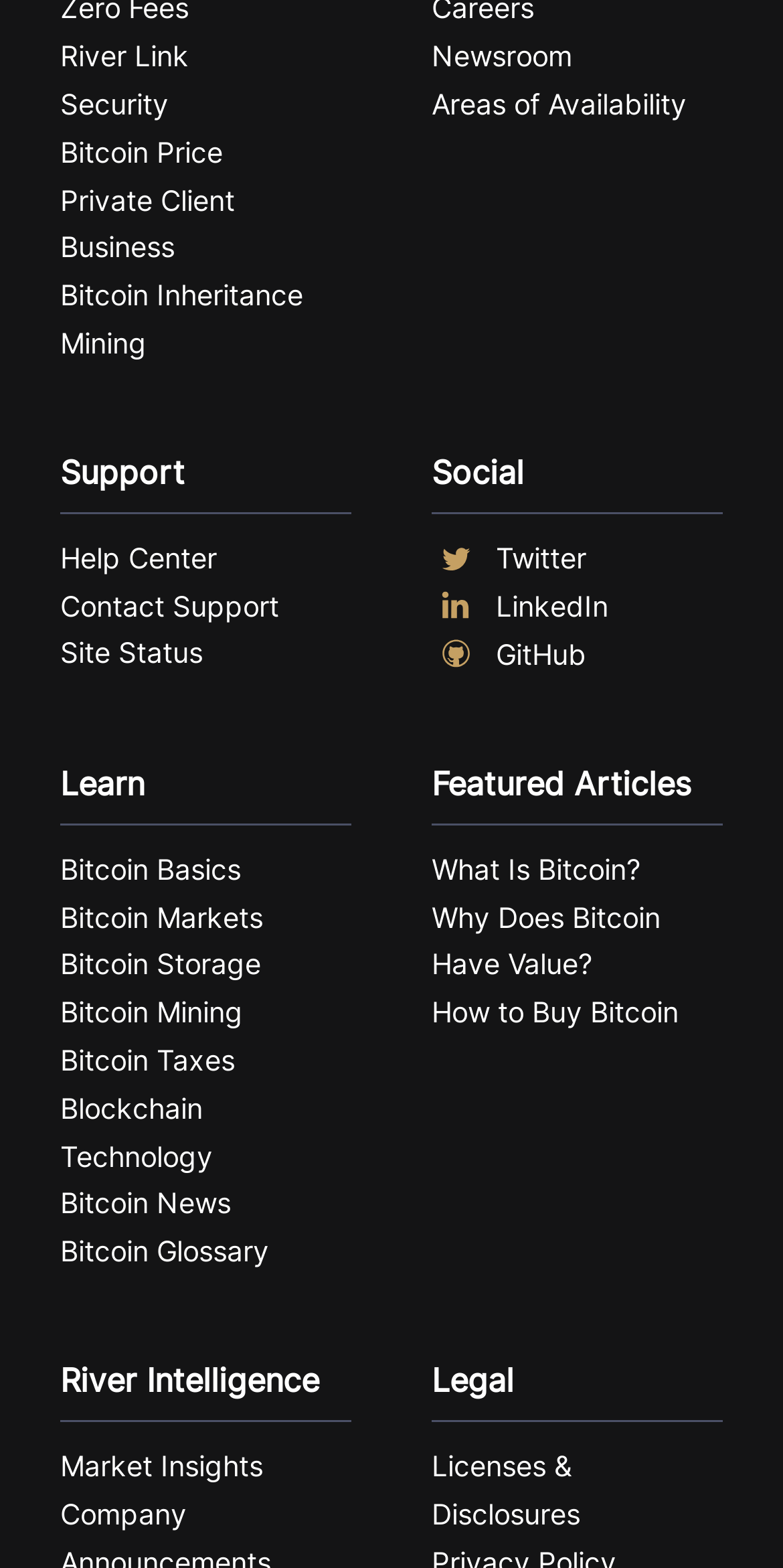What is the first link in the top-left section?
Give a one-word or short phrase answer based on the image.

River Link